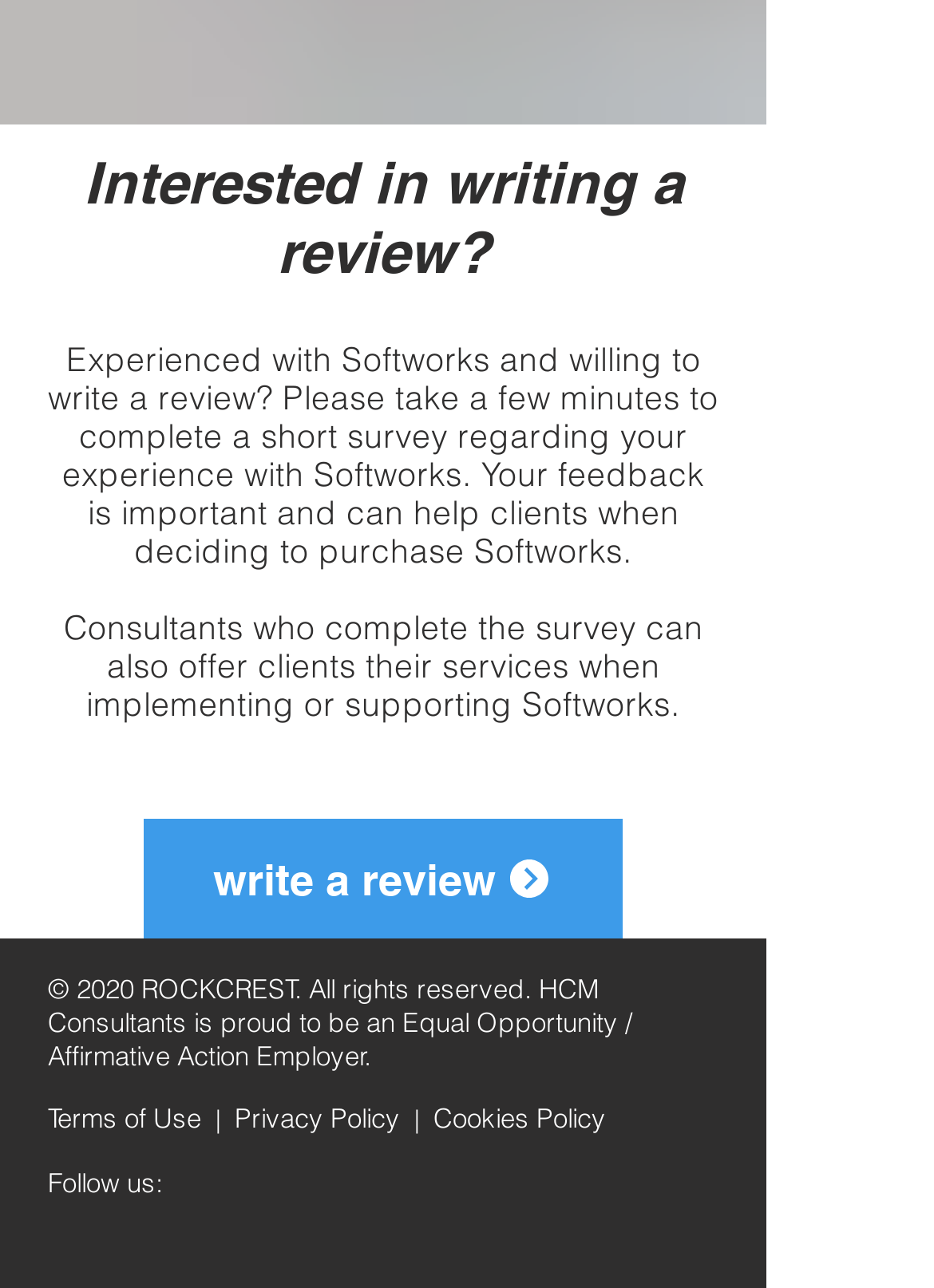Provide the bounding box coordinates of the HTML element this sentence describes: "Follow us:". The bounding box coordinates consist of four float numbers between 0 and 1, i.e., [left, top, right, bottom].

[0.051, 0.906, 0.174, 0.932]